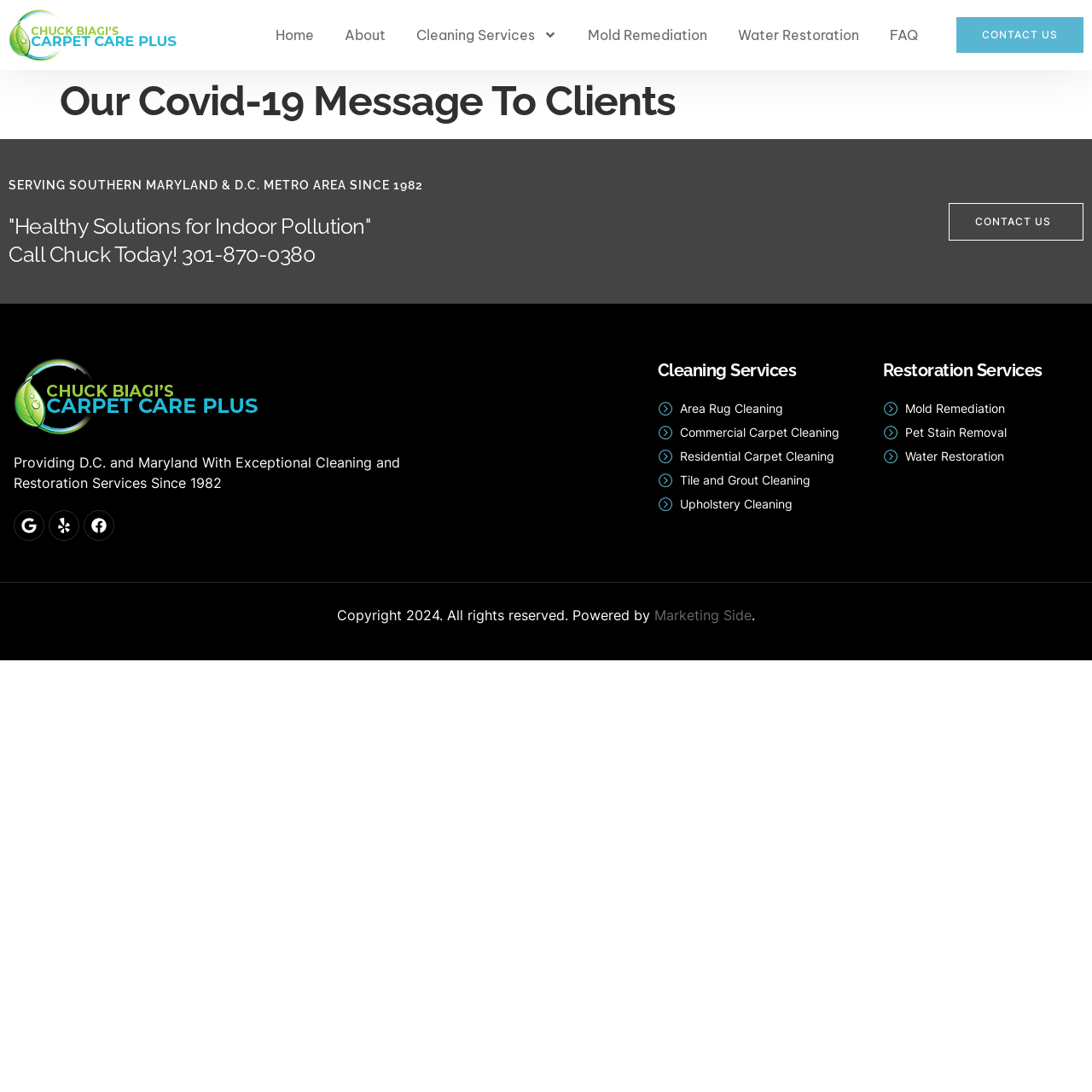From the image, can you give a detailed response to the question below:
How long has the company been in business?

The company has been in business since 1982, as indicated by the heading 'SERVING SOUTHERN MARYLAND & D.C. METRO AREA SINCE 1982' and the static text 'Providing D.C. and Maryland With Exceptional Cleaning and Restoration Services Since 1982'.